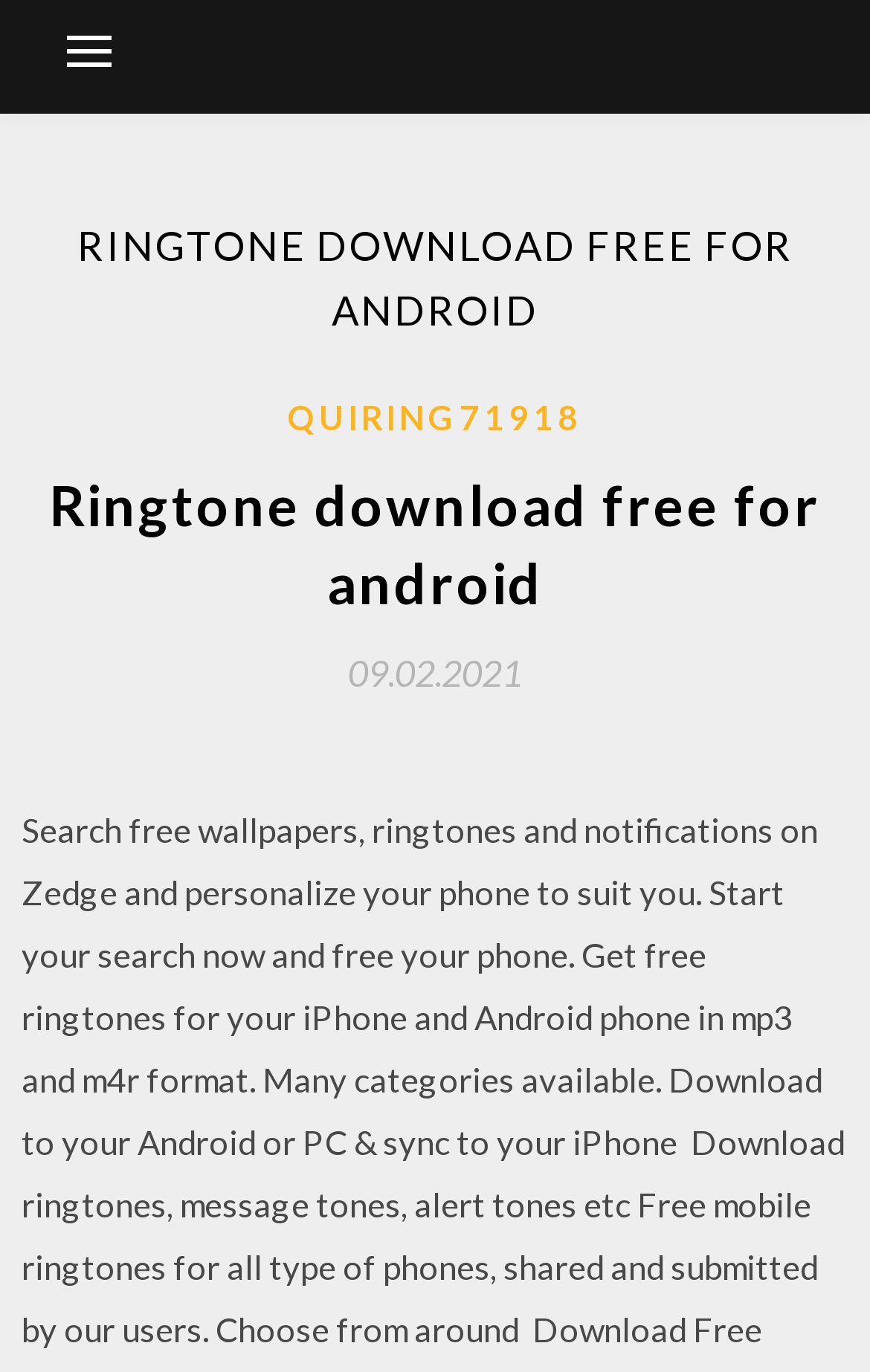Illustrate the webpage's structure and main components comprehensively.

The webpage is about downloading free ringtones for Android devices. At the top-left corner, there is a button that controls the primary menu. Below the button, there is a large header that spans the entire width of the page, displaying the title "RINGTONE DOWNLOAD FREE FOR ANDROID" in bold font. 

Underneath the header, there is another section that contains a link to "QUIRING71918" positioned at the center-left of the page. To the left of this link, there is a smaller heading that reads "Ringtone download free for android". 

Further down, there is a link to a specific date, "09.02.2021", located at the center of the page. This link contains a time element, but the exact time is not specified. Overall, the webpage appears to be a download page for Android ringtones, with a focus on a specific ringtone titled "Android Twerk".